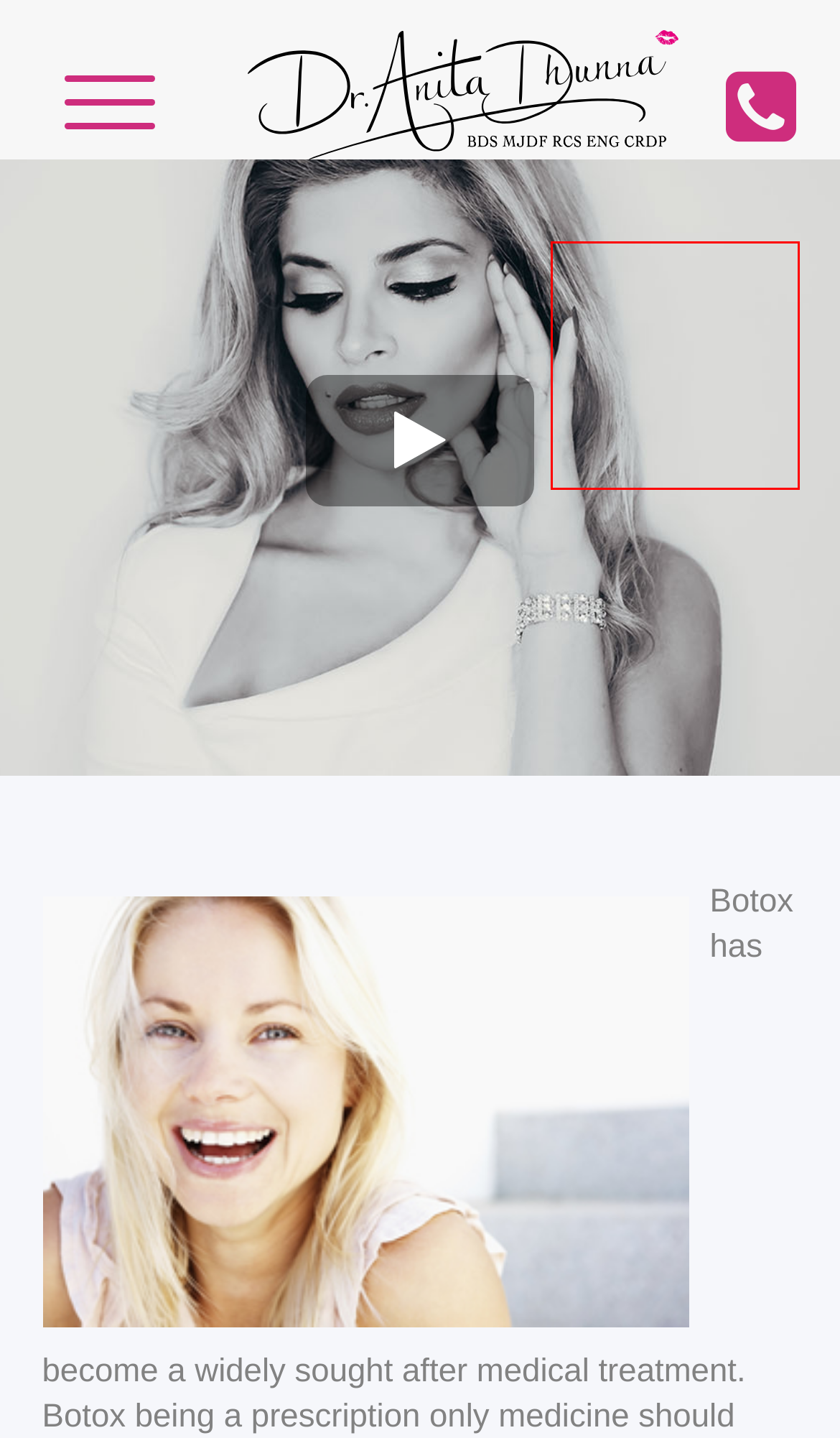Inspect the screenshot of a webpage with a red rectangle bounding box. Identify the webpage description that best corresponds to the new webpage after clicking the element inside the bounding box. Here are the candidates:
A. PDO Threadlift - Dr Anita Dhunna Cosmetic Clinics | Dr Anita Dhunna Cosmetic Clinics
B. Web Marketing Clinic | Medical & Medical Aesthetics Marketing
C. Dermal Fillers - Dr Anita Dhunna Cosmetic Clinics | Dr Anita Dhunna Cosmetic Clinics
D. Cheek Enhancement - Dr Anita Dhunna Cosmetic Clinics | Dr Anita Dhunna Cosmetic Clinics
E. Jawline Slimming - Dr Anita Dhunna Cosmetic Clinics | Dr Anita Dhunna Cosmetic Clinics
F. Non Surgical Facelift - Dr Anita Dhunna Cosmetic Clinics | Dr Anita Dhunna Cosmetic Clinics
G. Dr Anita Dhunna Cosmetic Clinics | Essex London & Hertfordshire
H. Tear Trough Treatment - Dr Anita Dhunna Cosmetic Clinics | Dr Anita Dhunna Cosmetic Clinics

F